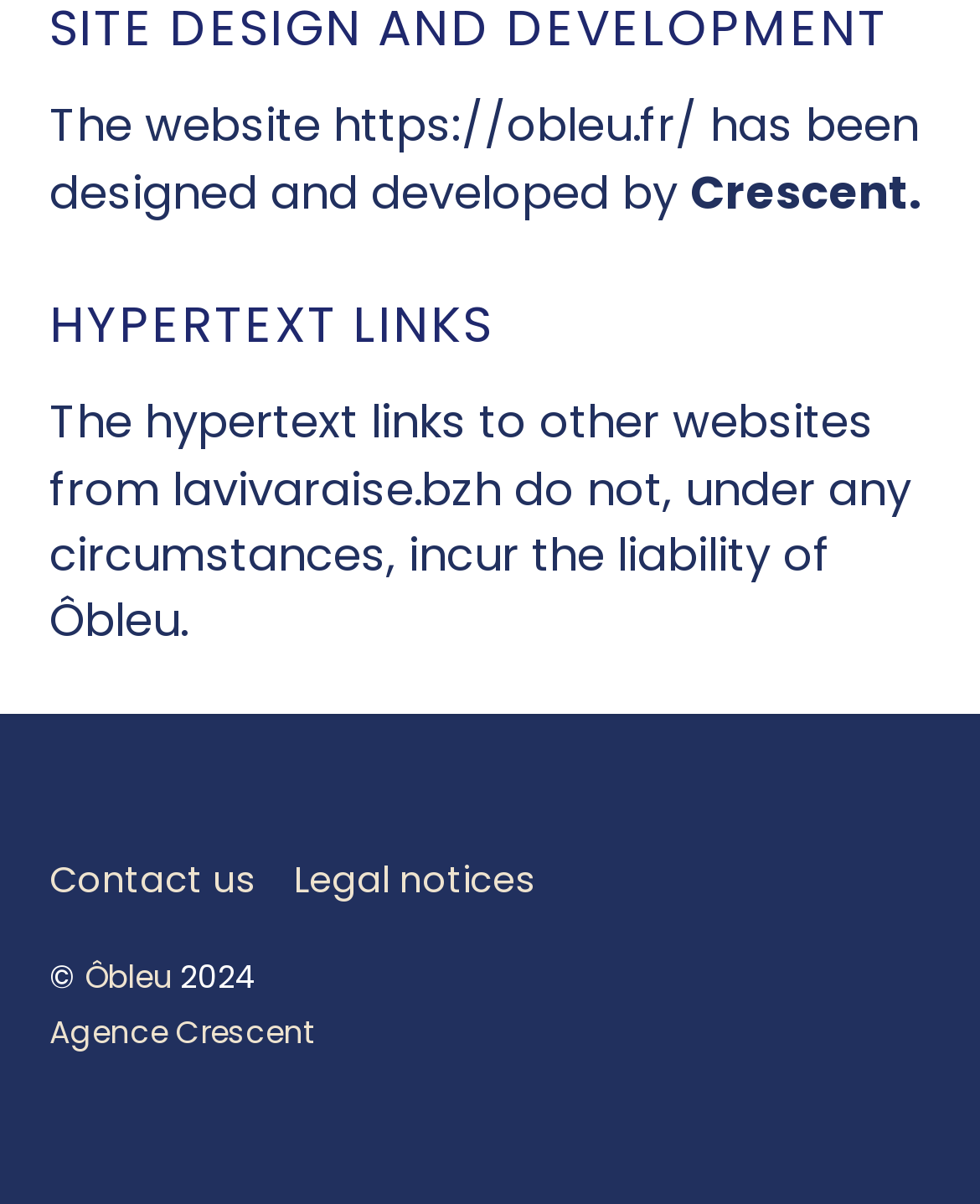Who designed and developed the website?
Please ensure your answer is as detailed and informative as possible.

The answer can be found in the StaticText element with the text 'The website https://obleu.fr/ has been designed and developed by' followed by a link element with the text 'Crescent'.